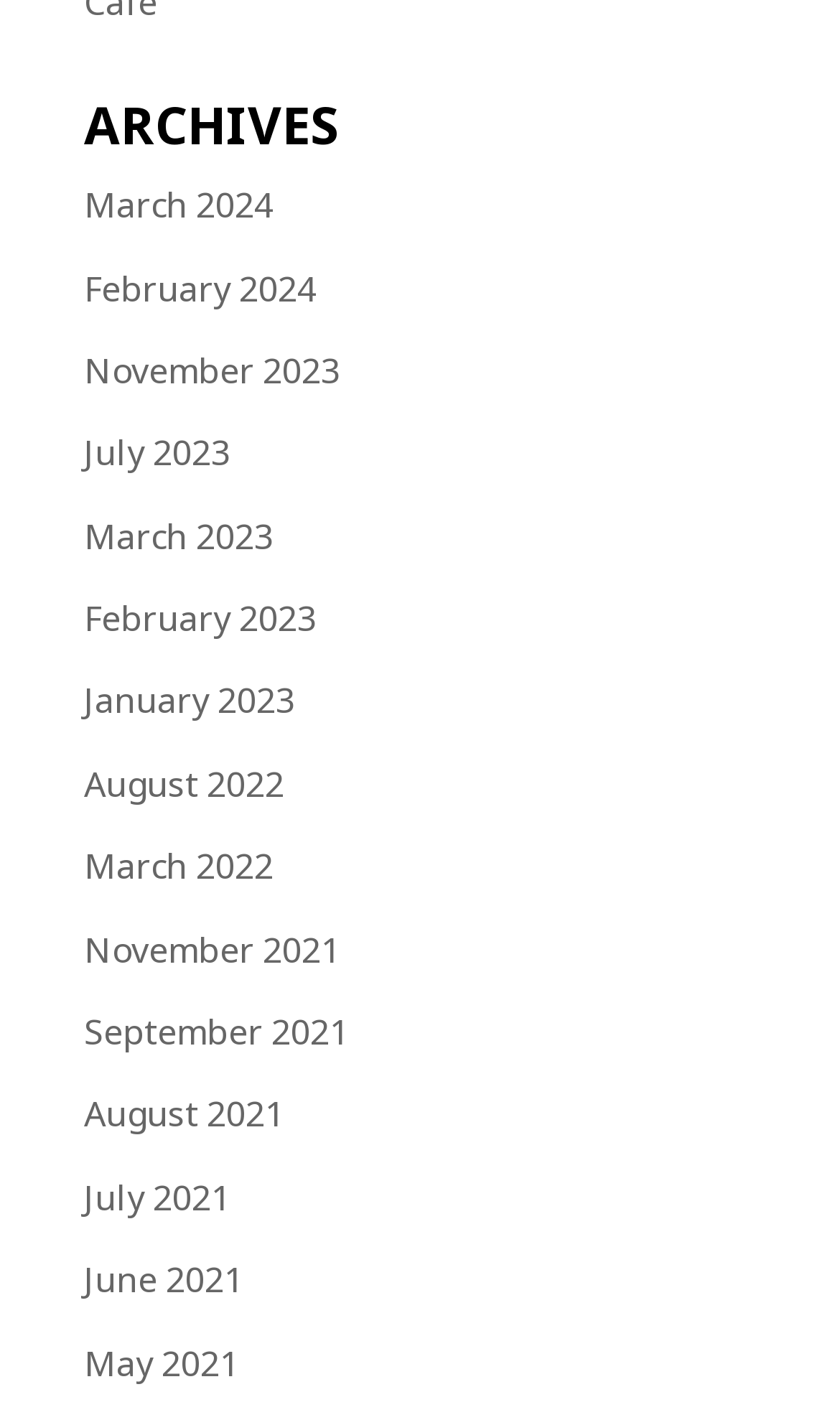Please answer the following question using a single word or phrase: 
What is the earliest month available on this webpage?

November 2021